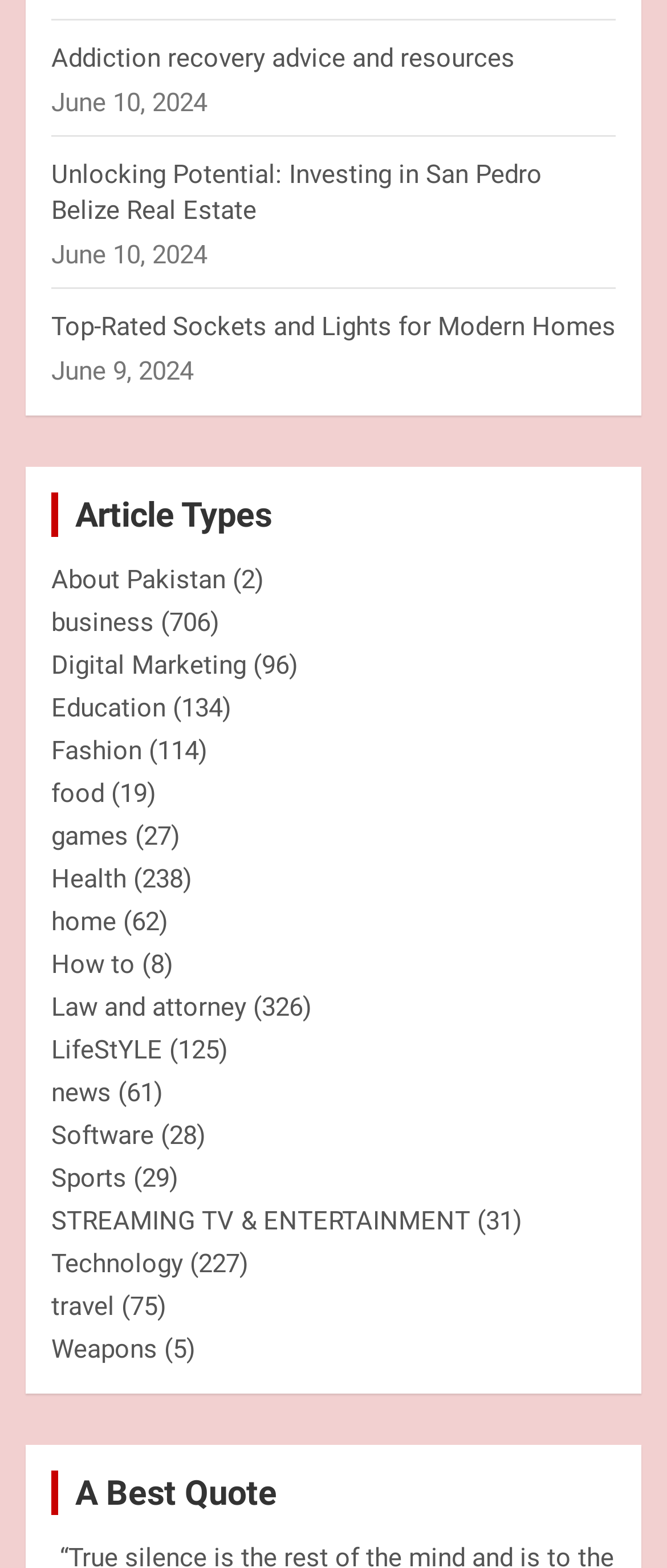Refer to the image and provide an in-depth answer to the question:
What is the category with the most articles?

By examining the StaticText elements corresponding to each category, we can see that the 'Law and attorney' category has the highest number of articles, which is specified as '326' in the StaticText element with ID 466.